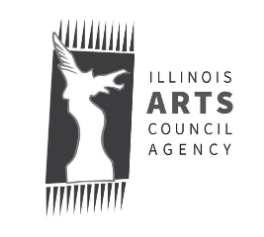What is the typography style of the text?
We need a detailed and meticulous answer to the question.

The accompanying text 'ILLINOIS ARTS COUNCIL AGENCY' is rendered in bold, modern typography, which emphasizes the agency's commitment to supporting and promoting the arts throughout Illinois.